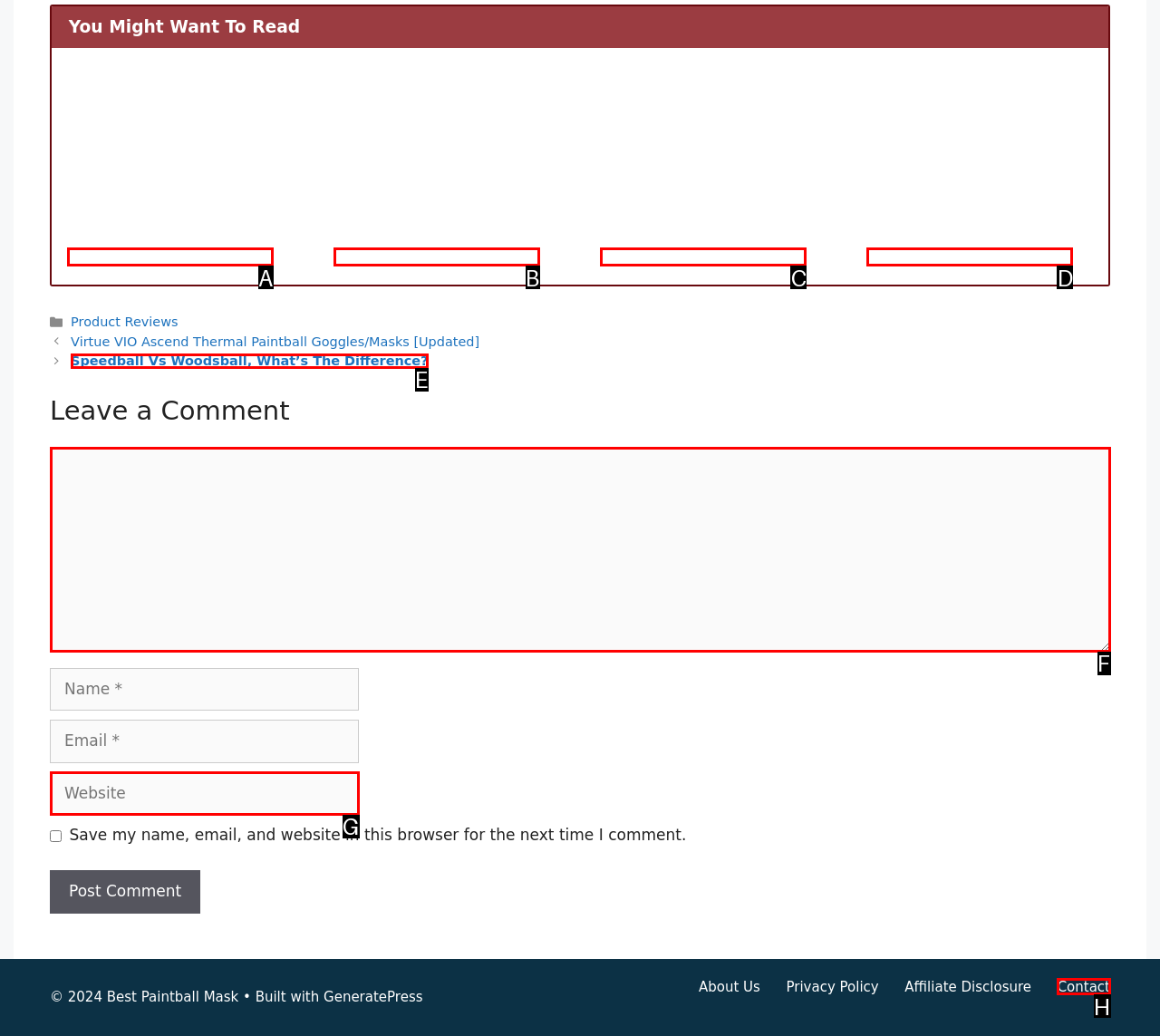Tell me which one HTML element best matches the description: parent_node: Comment name="comment" Answer with the option's letter from the given choices directly.

F